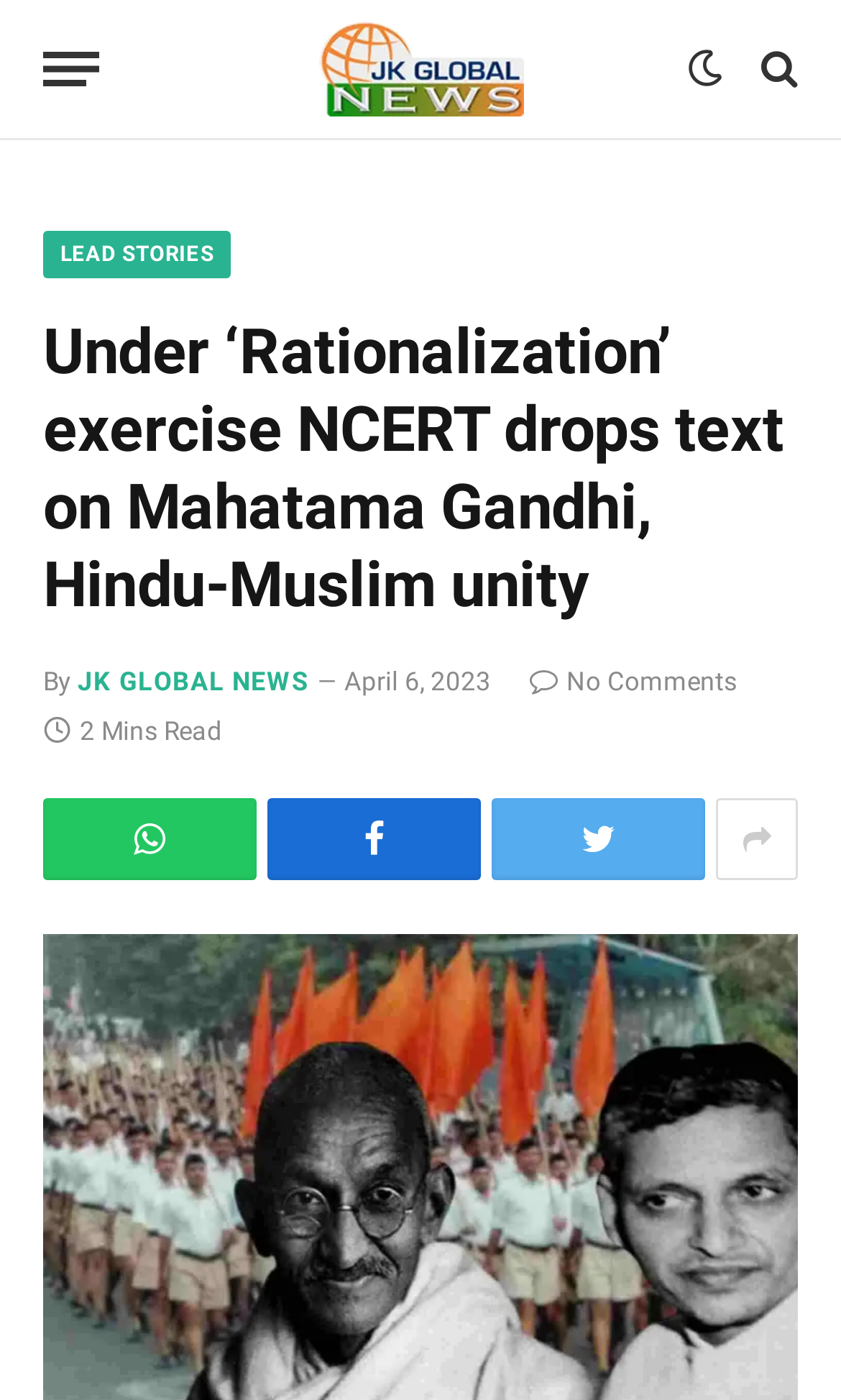Locate the bounding box coordinates of the segment that needs to be clicked to meet this instruction: "Click on the '80s music' link".

None